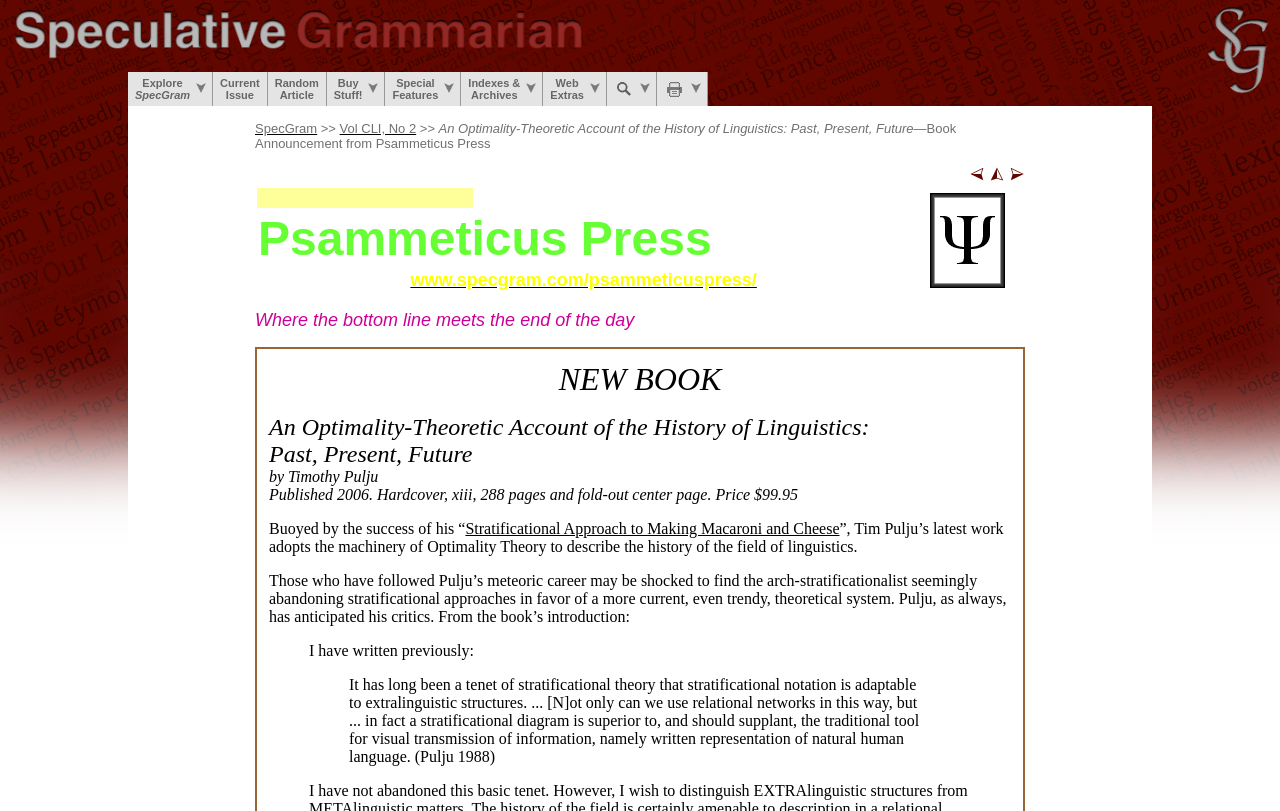Please identify the bounding box coordinates of the region to click in order to complete the task: "Click Explore SpecGram". The coordinates must be four float numbers between 0 and 1, specified as [left, top, right, bottom].

[0.1, 0.089, 0.166, 0.131]